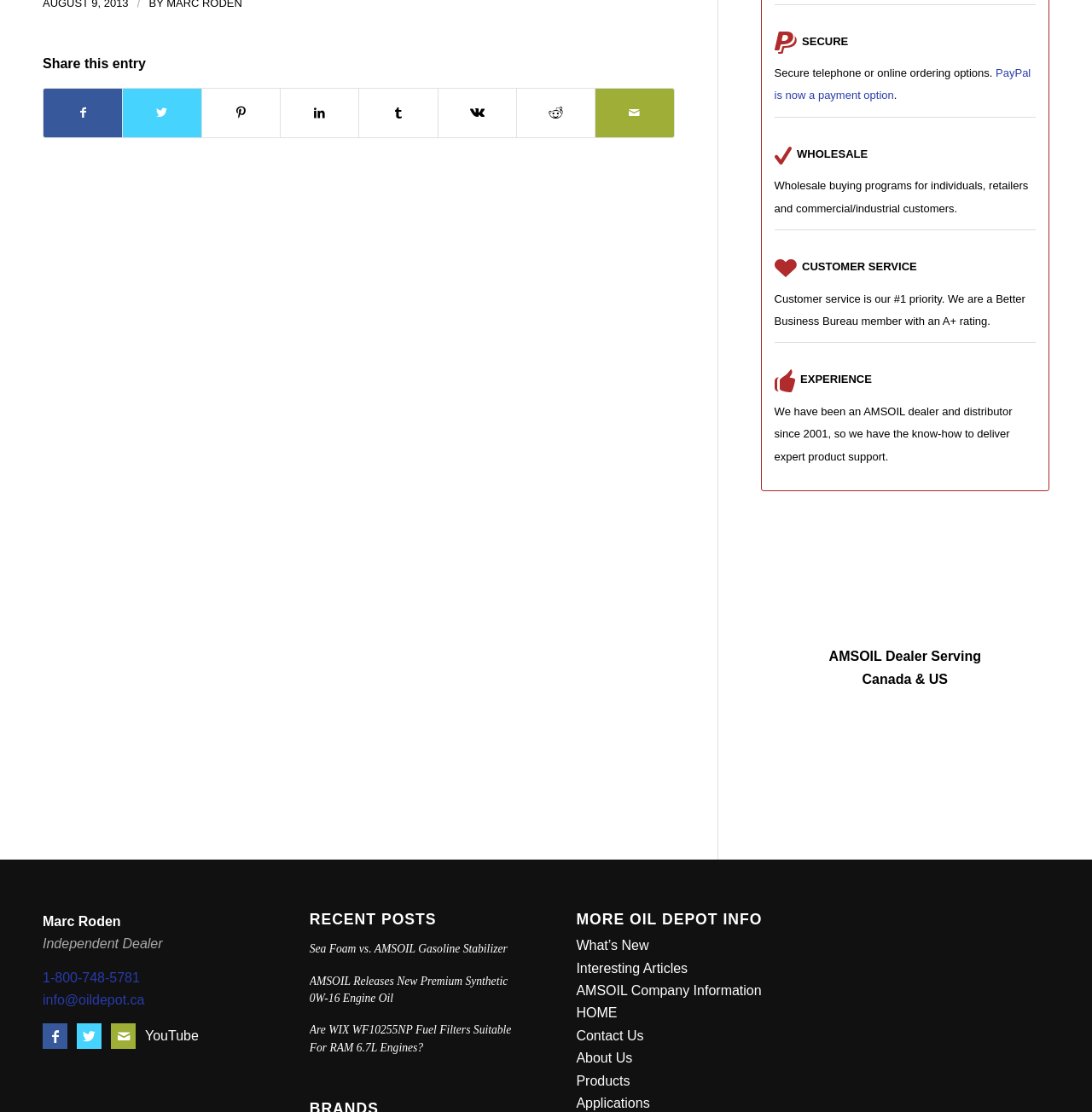Identify the bounding box coordinates of the element to click to follow this instruction: 'Learn about wholesale buying programs'. Ensure the coordinates are four float values between 0 and 1, provided as [left, top, right, bottom].

[0.73, 0.133, 0.795, 0.144]